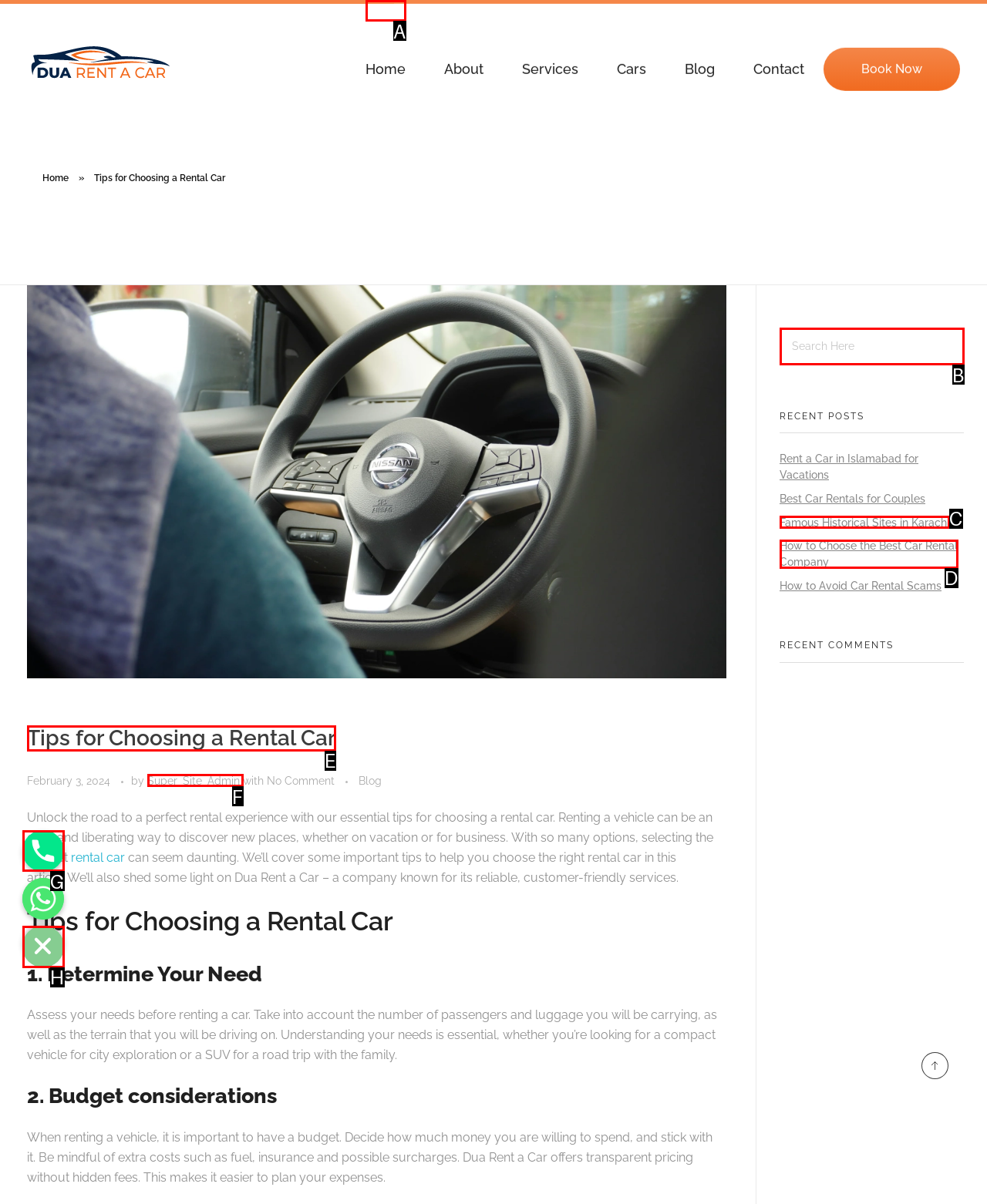Specify which HTML element I should click to complete this instruction: Contact the company through phone Answer with the letter of the relevant option.

G